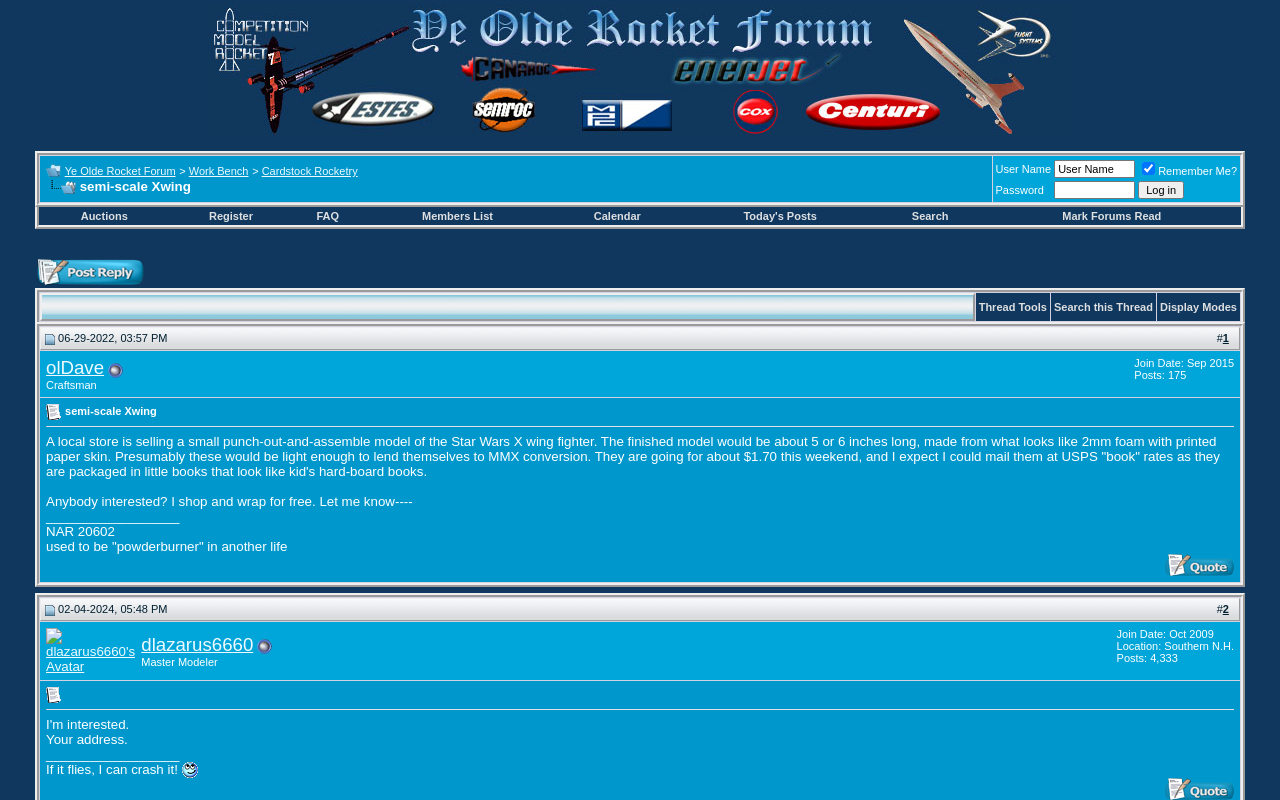Please find the bounding box coordinates of the element's region to be clicked to carry out this instruction: "View the 'Auctions' page".

[0.063, 0.129, 0.1, 0.144]